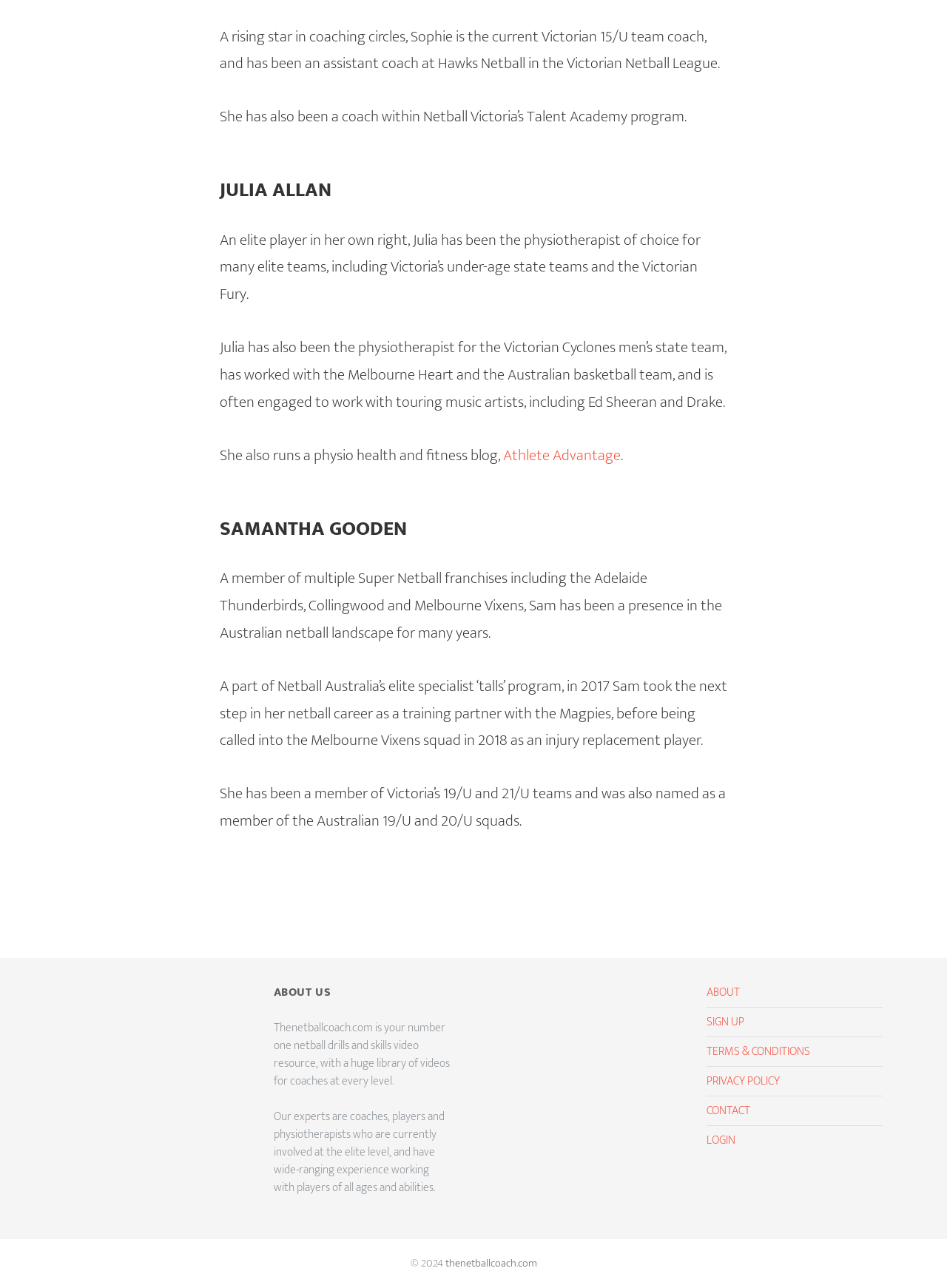Identify the bounding box of the HTML element described here: "TERMS & CONDITIONS". Provide the coordinates as four float numbers between 0 and 1: [left, top, right, bottom].

[0.746, 0.808, 0.855, 0.824]